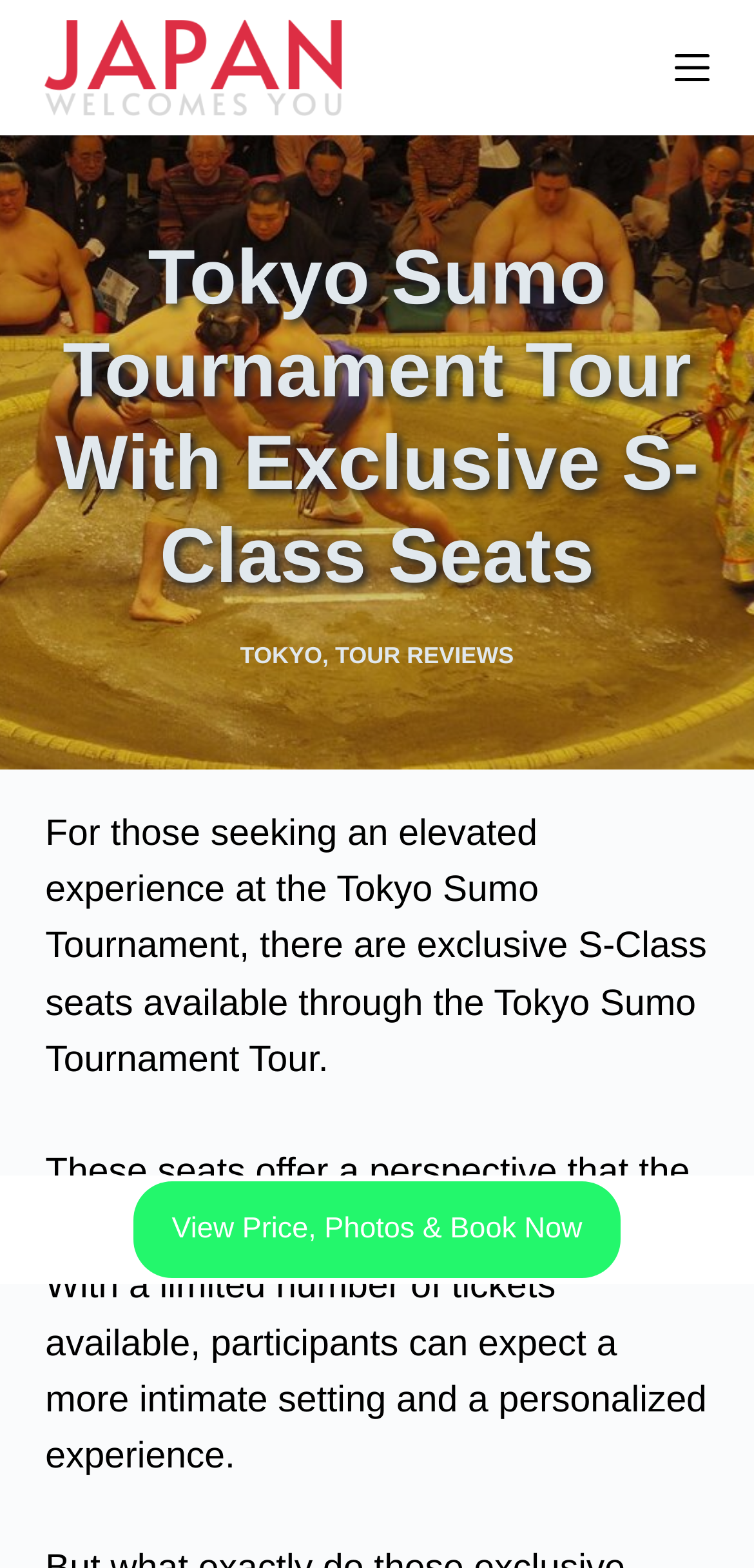Generate a comprehensive caption for the webpage you are viewing.

The webpage is about the Tokyo Sumo Tournament Tour, specifically highlighting the exclusive S-Class seats available. At the top-left corner, there is a "Skip to content" link. Next to it, a "Japan Welcomes You" link is accompanied by an image with the same description. On the top-right corner, a "Menu" button is located.

Below the top section, a large figure takes up most of the width, with a header section inside it. The header section contains the main title "Tokyo Sumo Tournament Tour With Exclusive S-Class Seats" and three links: "TOKYO", "TOUR REVIEWS", and a comma separating them. 

Under the title, a paragraph describes the exclusive S-Class seats, stating that they offer a unique perspective and a personalized experience. Another paragraph below it elaborates on the benefits of these seats, mentioning the limited number of tickets available and the intimate setting.

At the bottom of the page, a "View Price, Photos & Book Now" link is centered, encouraging visitors to take action.